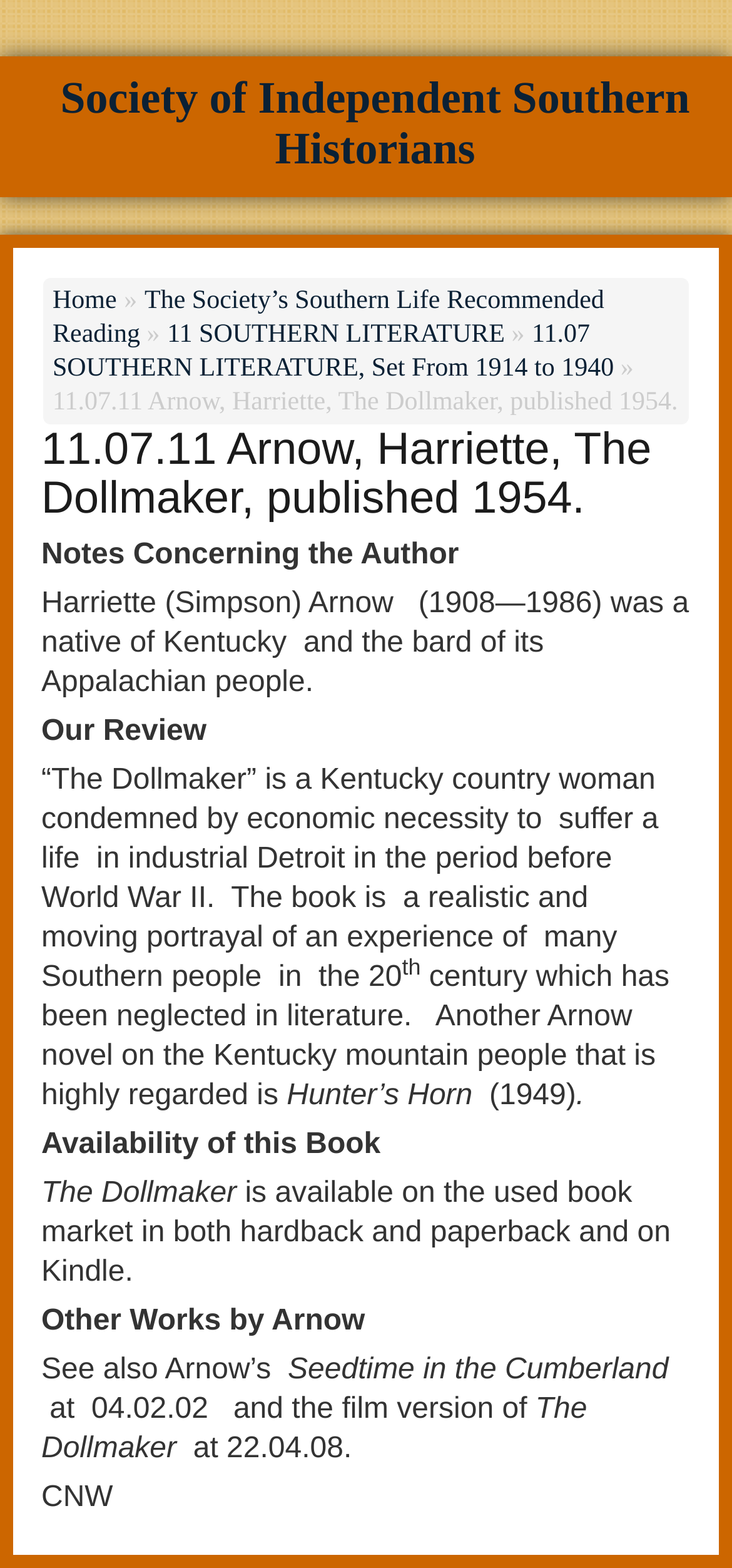What is the title of the book being described?
Based on the screenshot, answer the question with a single word or phrase.

The Dollmaker